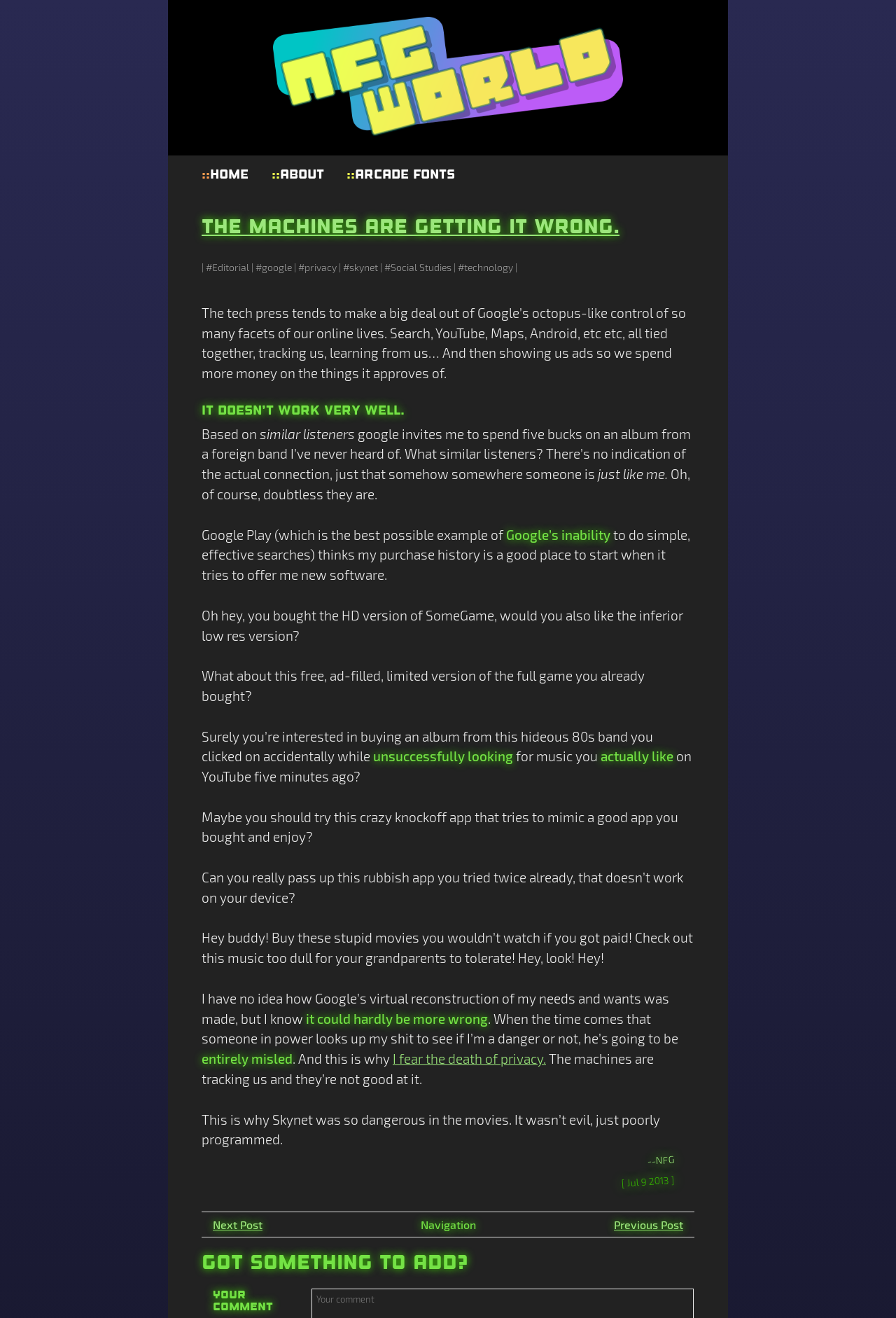Write an elaborate caption that captures the essence of the webpage.

This webpage appears to be a blog post or article discussing the topic of machines learning about humans and their online behavior, specifically in the context of Google's tracking and advertising practices. 

At the top of the page, there is an image, followed by a navigation bar with links to "Home", "About", and "Arcade Fonts". Below this, there is a heading that reads "The machines are getting it wrong." 

The main content of the page is a lengthy article that discusses how Google's algorithms are not accurately understanding human behavior and preferences, leading to poorly targeted advertisements and recommendations. The article is divided into several sections, each with its own heading, and includes numerous paragraphs of text. 

Throughout the article, there are links to other related topics, such as "Editorial", "google", "privacy", and "Social Studies". The text also includes quotes and humorous anecdotes to illustrate the author's points. 

At the bottom of the page, there is a section with links to "Next Post" and "Previous Post", as well as a comment section where readers can leave their thoughts and feedback.